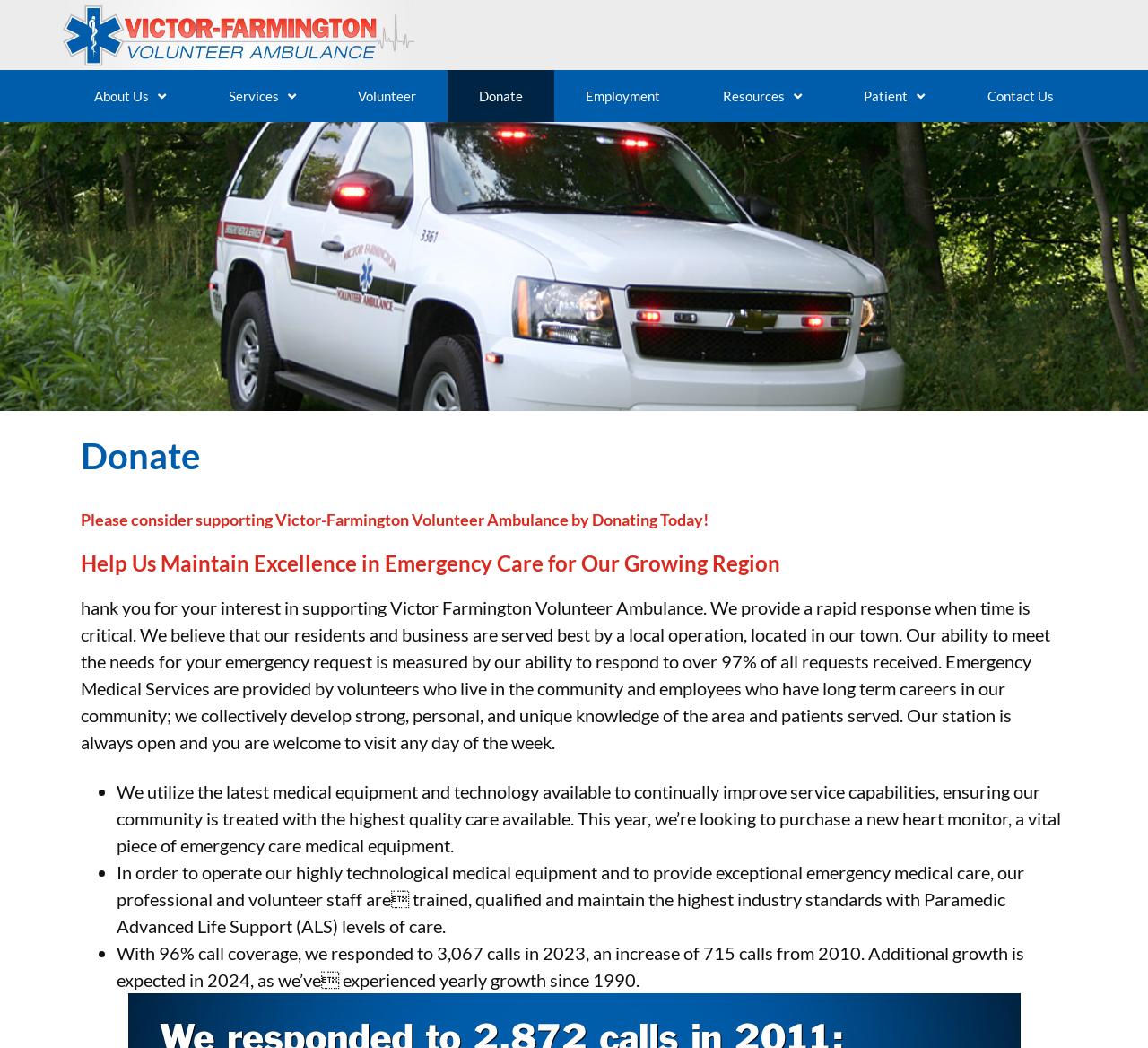Write a detailed summary of the webpage.

The webpage is about donating to the Victor Farmington Volunteer Ambulance organization. At the top, there is a navigation menu with links to "About Us", "Services", "Volunteer", "Donate", "Employment", "Resources", "Patient", and "Contact Us". 

Below the navigation menu, there are three headings that introduce the purpose of the donation. The first heading is "Donate", followed by a more descriptive heading that explains the importance of donating to the organization. The third heading emphasizes the need for excellence in emergency care for the growing region.

Under the headings, there is a paragraph of text that describes the organization's mission and services. It explains that the organization provides rapid response emergency care and has a high response rate to emergency requests. The text also highlights the organization's commitment to using the latest medical equipment and technology.

Below the paragraph, there is a list of bullet points that outline the organization's goals and achievements. The list includes the purchase of a new heart monitor, the training and qualification of staff, and the organization's response rate to emergency calls.